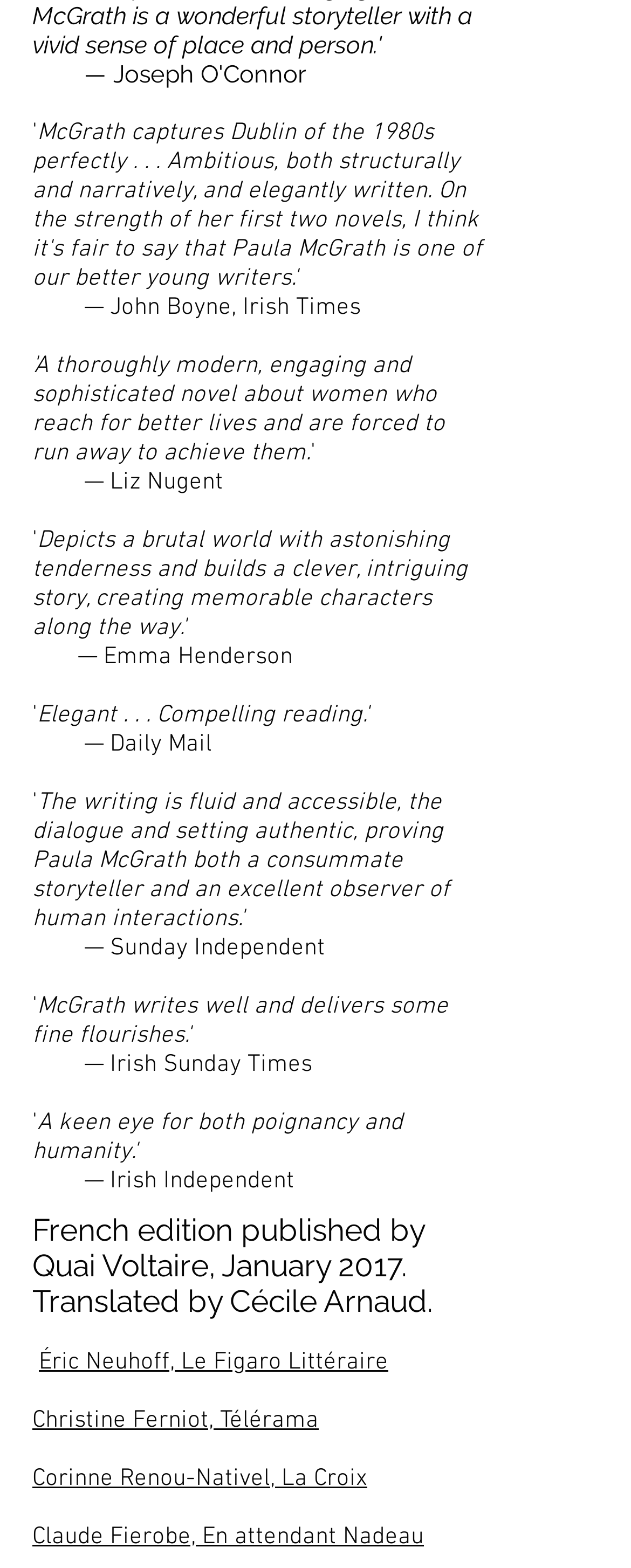Please identify the bounding box coordinates of the area I need to click to accomplish the following instruction: "Log in to the website".

None